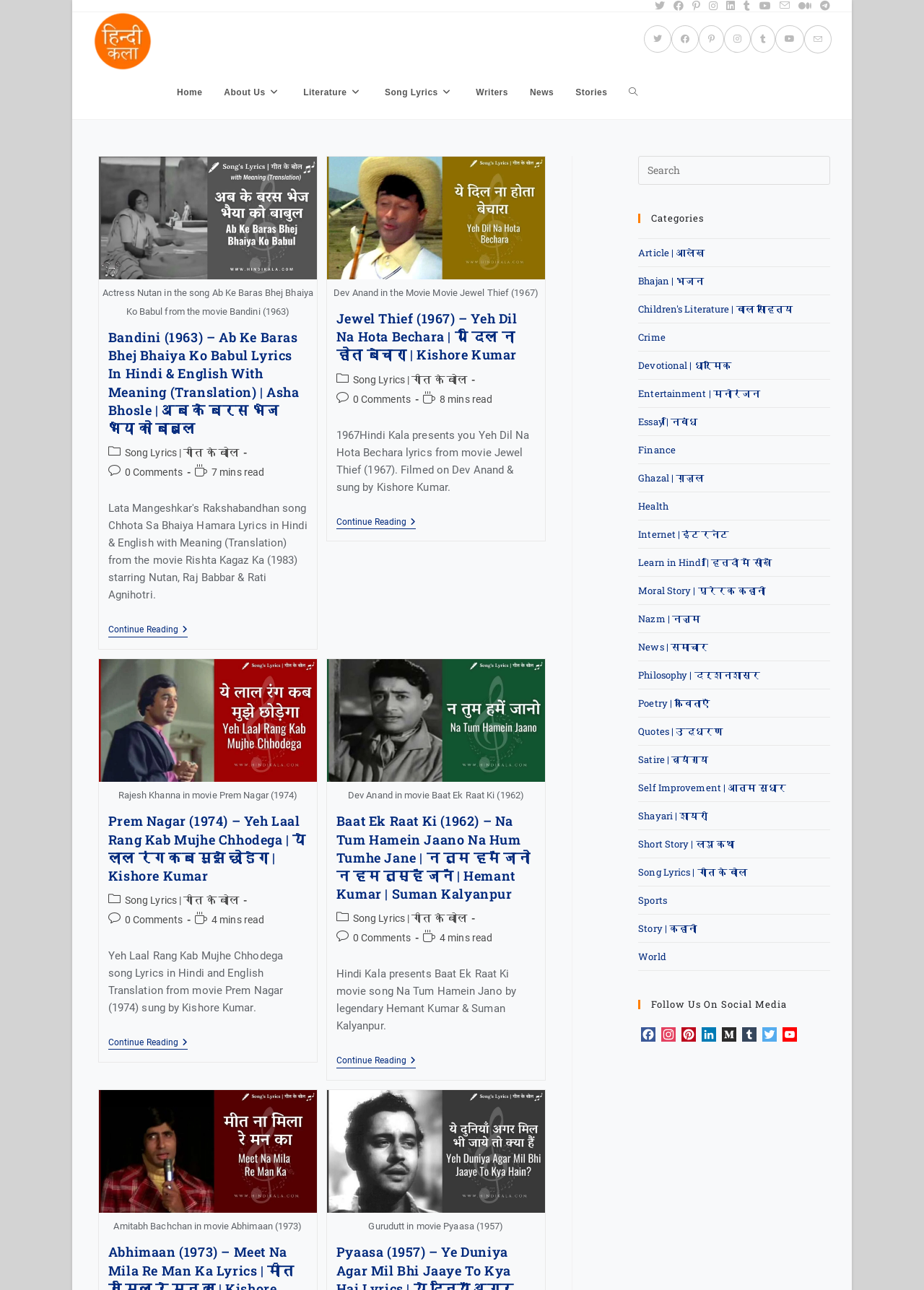Refer to the image and provide an in-depth answer to the question: 
What is the logo of the website?

The logo of the website is located at the top left corner of the webpage, and it is an image with the text 'Hindi Kala logo final'.